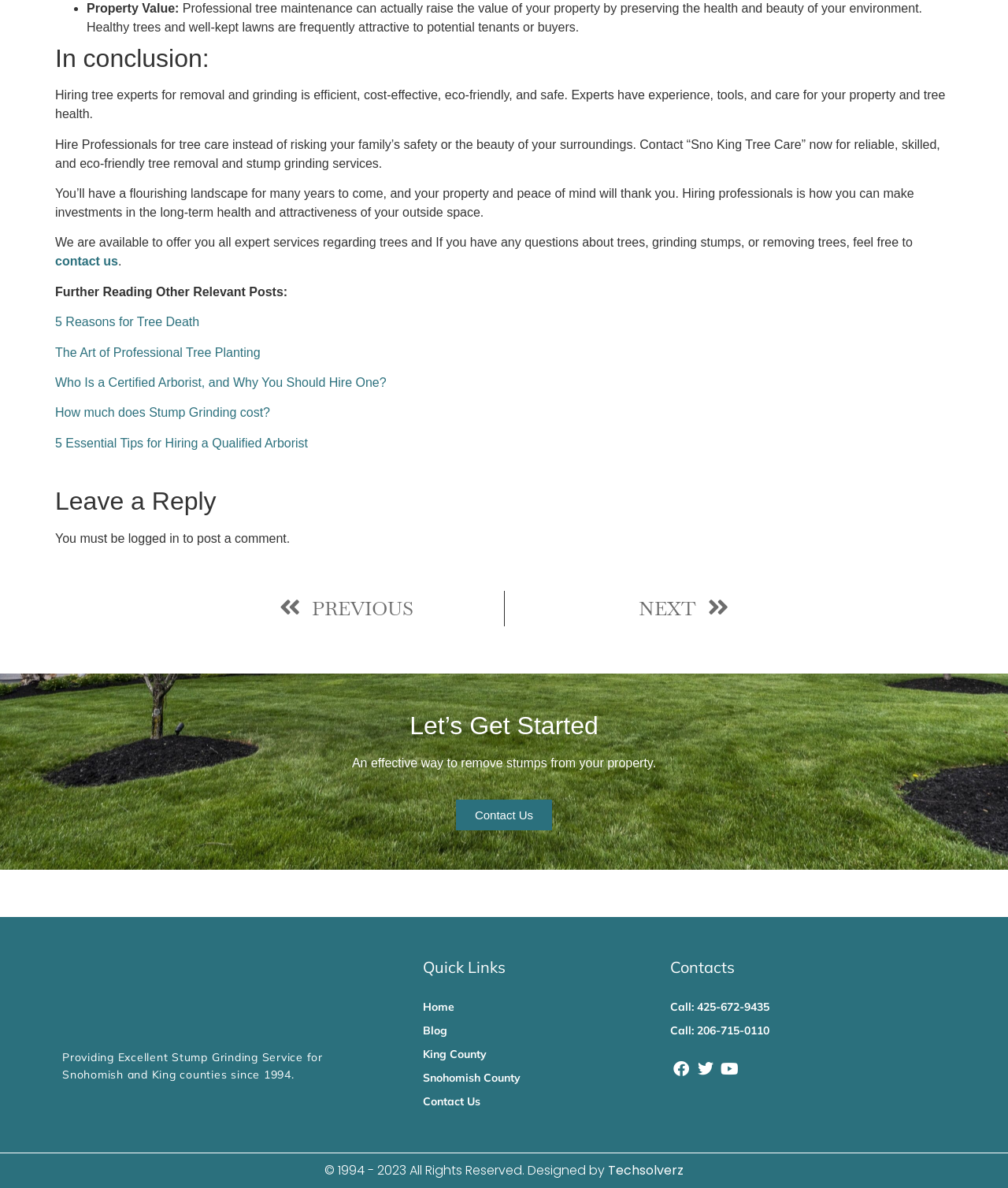What is the purpose of hiring professionals for tree care?
Provide an in-depth and detailed explanation in response to the question.

According to the webpage, hiring professionals for tree care is important for safety and property value, as it can raise the value of the property by preserving the health and beauty of the environment, and also ensure the safety of the family and surroundings.